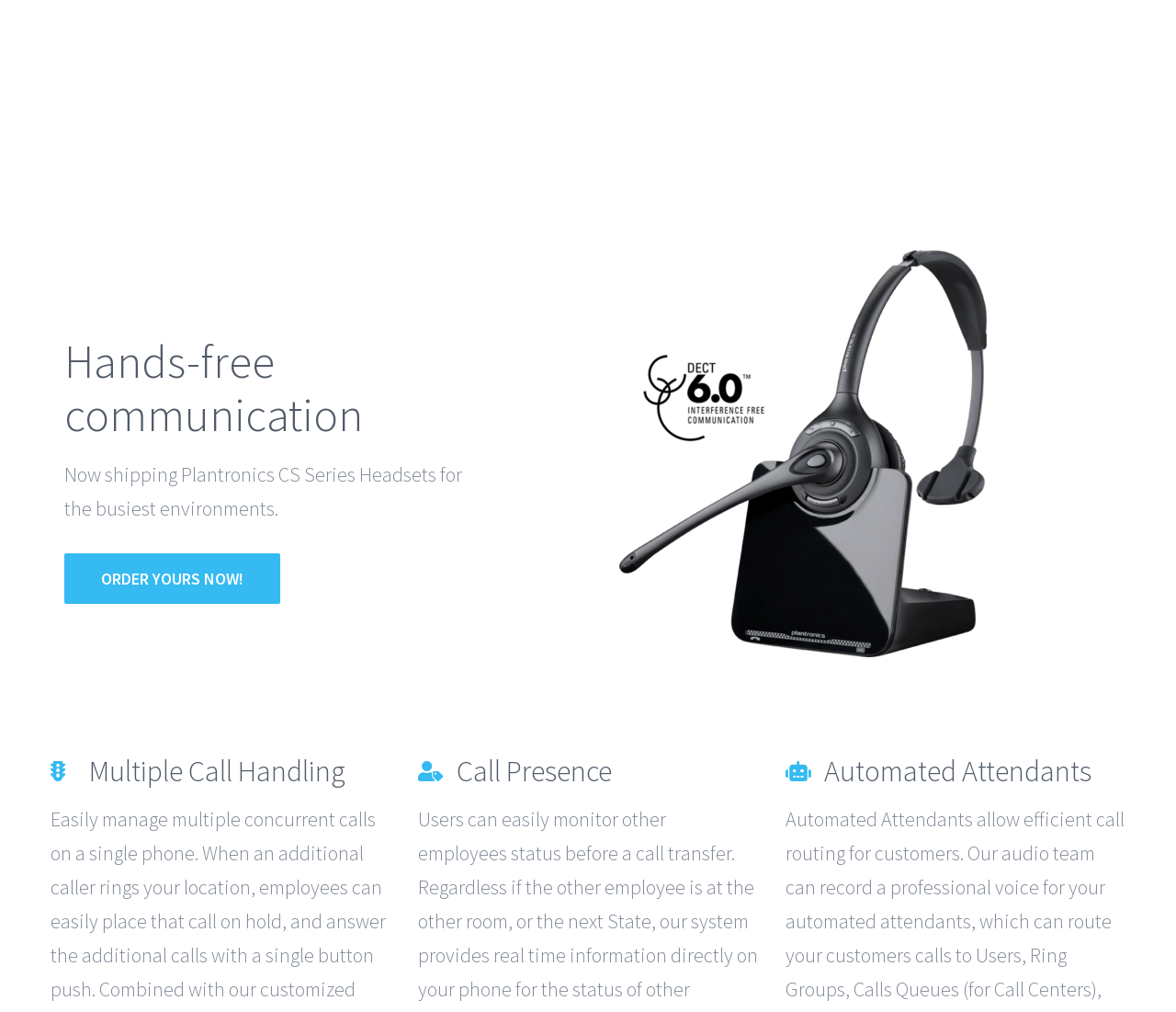What is the purpose of the 'ORDER YOURS NOW!' link?
Refer to the image and give a detailed response to the question.

The purpose of the 'ORDER YOURS NOW!' link is to allow users to order Plantronics CS Series Headsets, as it is placed below the text 'Now shipping Plantronics CS Series Headsets for the busiest environments.' and is likely a call-to-action button.